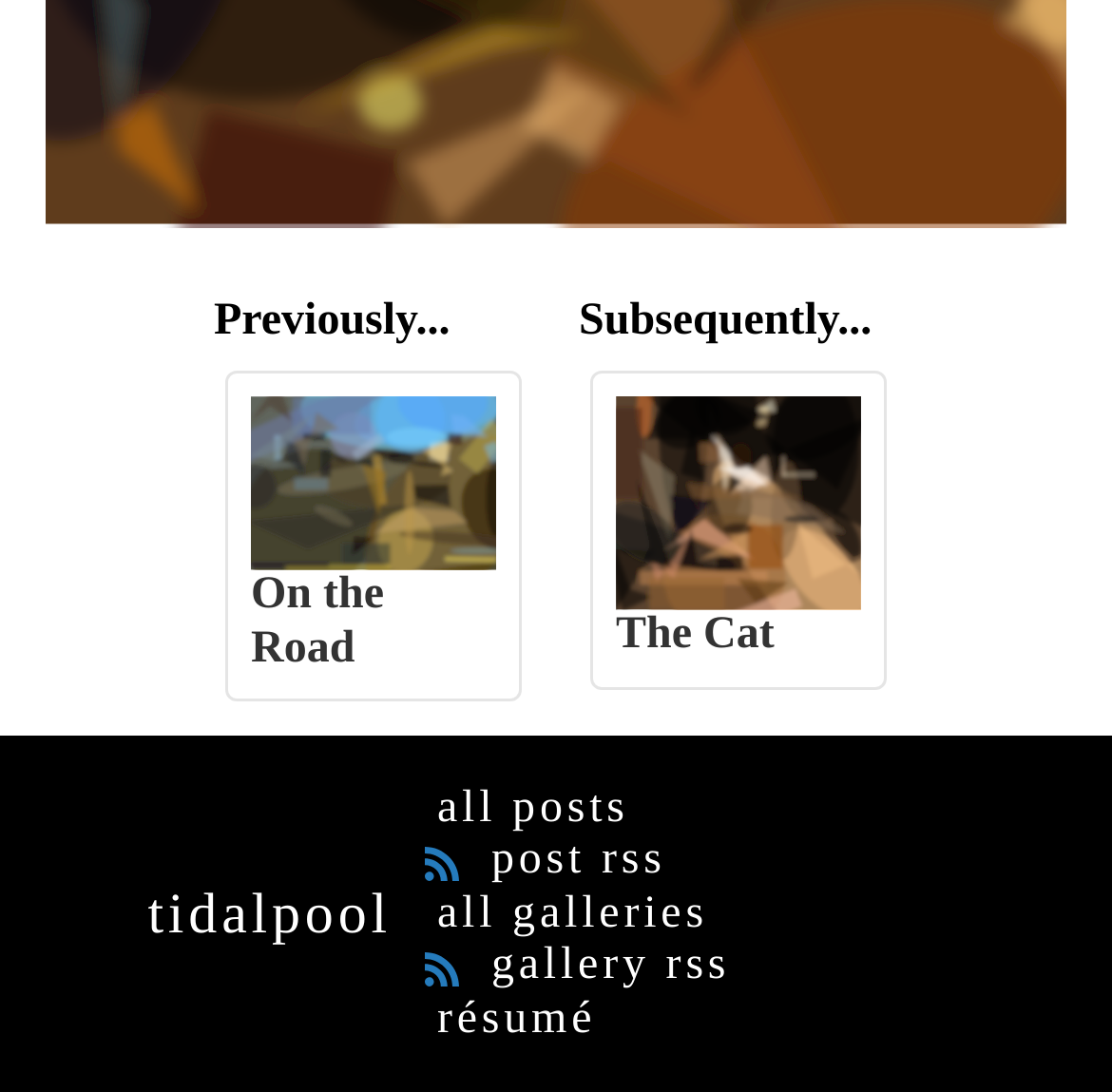Identify the bounding box coordinates of the clickable section necessary to follow the following instruction: "view article 'The Cat'". The coordinates should be presented as four float numbers from 0 to 1, i.e., [left, top, right, bottom].

[0.531, 0.34, 0.797, 0.631]